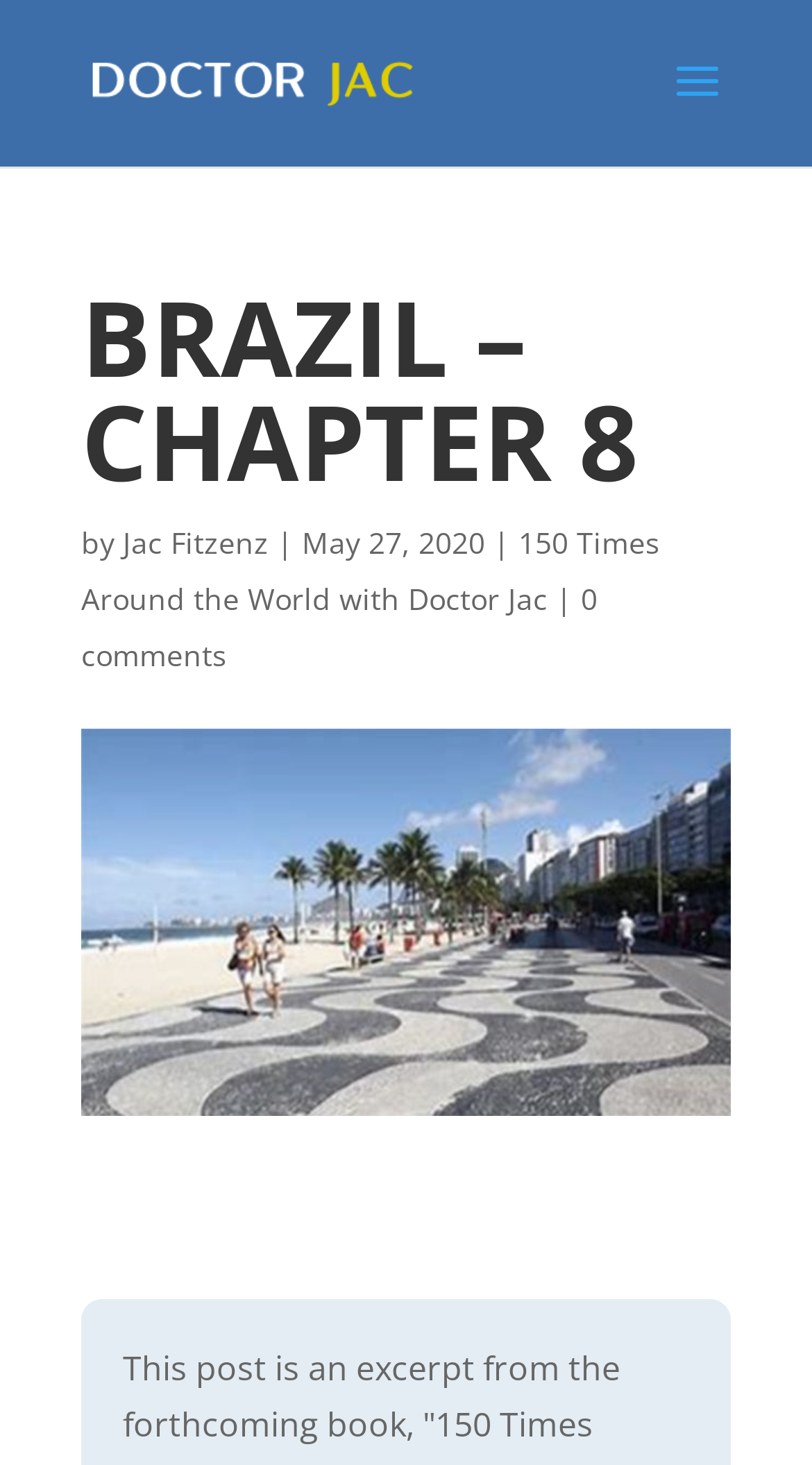Given the description "alt="Dr Jac Fitzenz Author"", determine the bounding box of the corresponding UI element.

[0.11, 0.039, 0.51, 0.07]